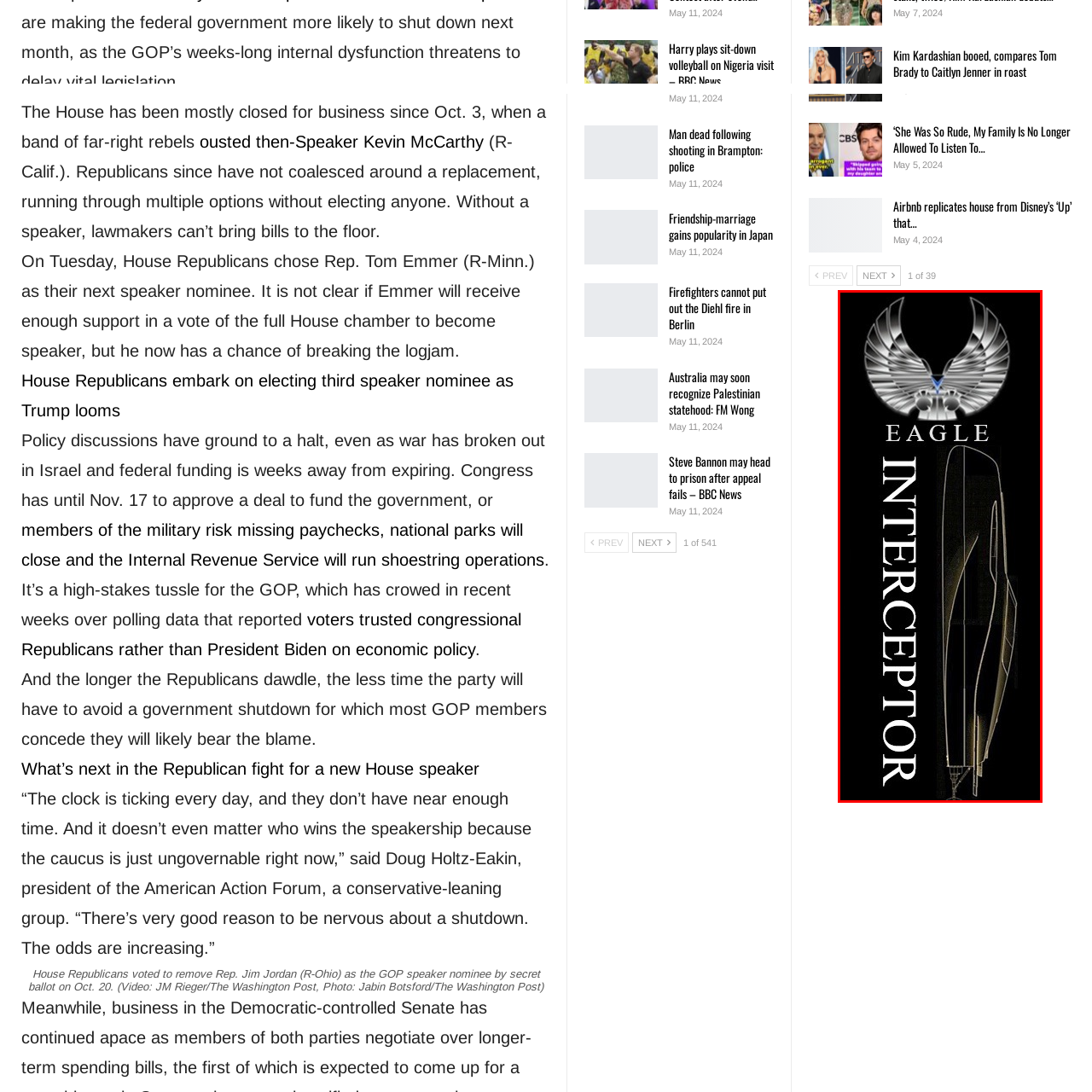Inspect the image contained by the red bounding box and answer the question with a single word or phrase:
What is the color of the background?

Black